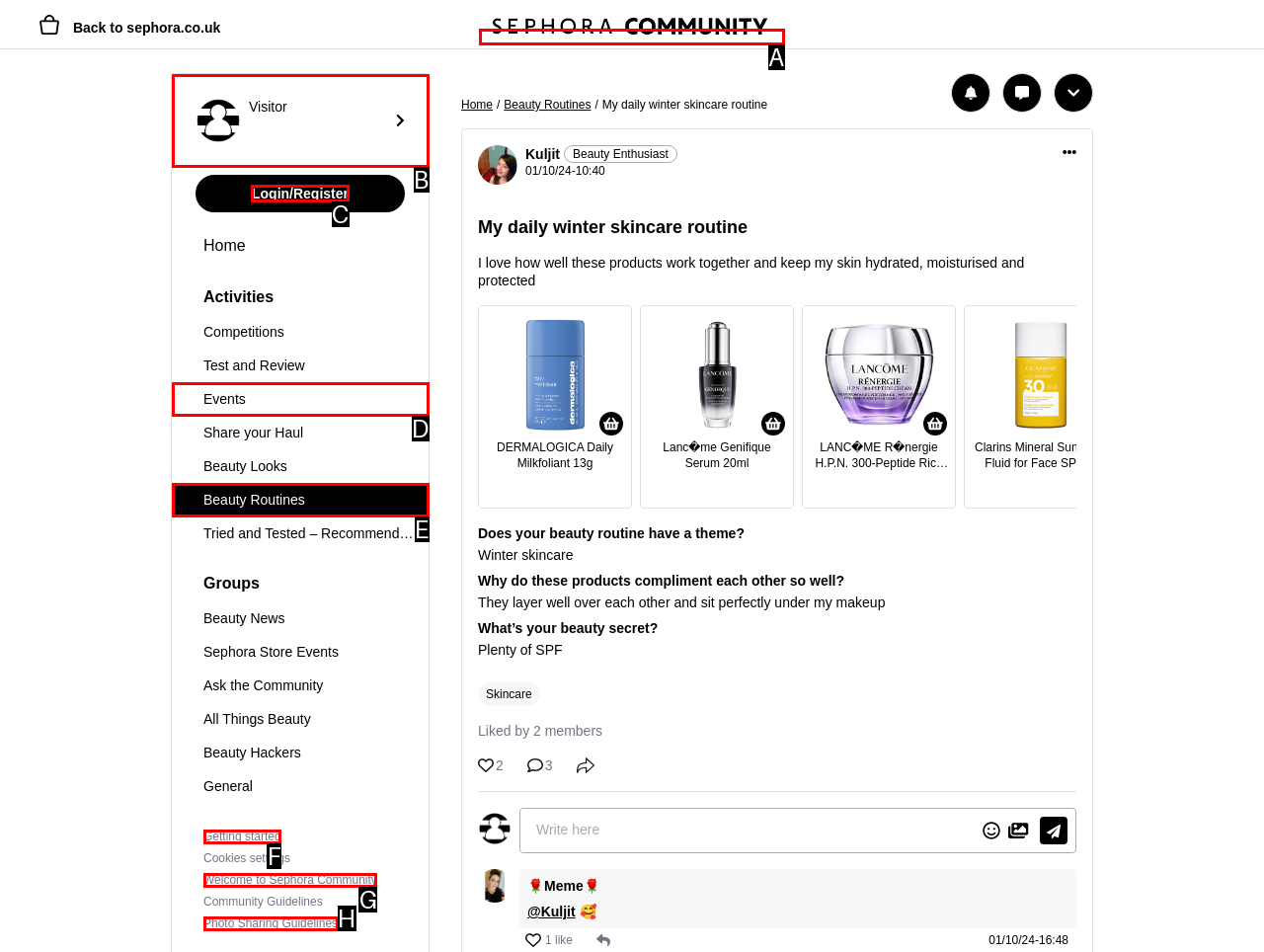Which lettered option should I select to achieve the task: Login or register according to the highlighted elements in the screenshot?

C